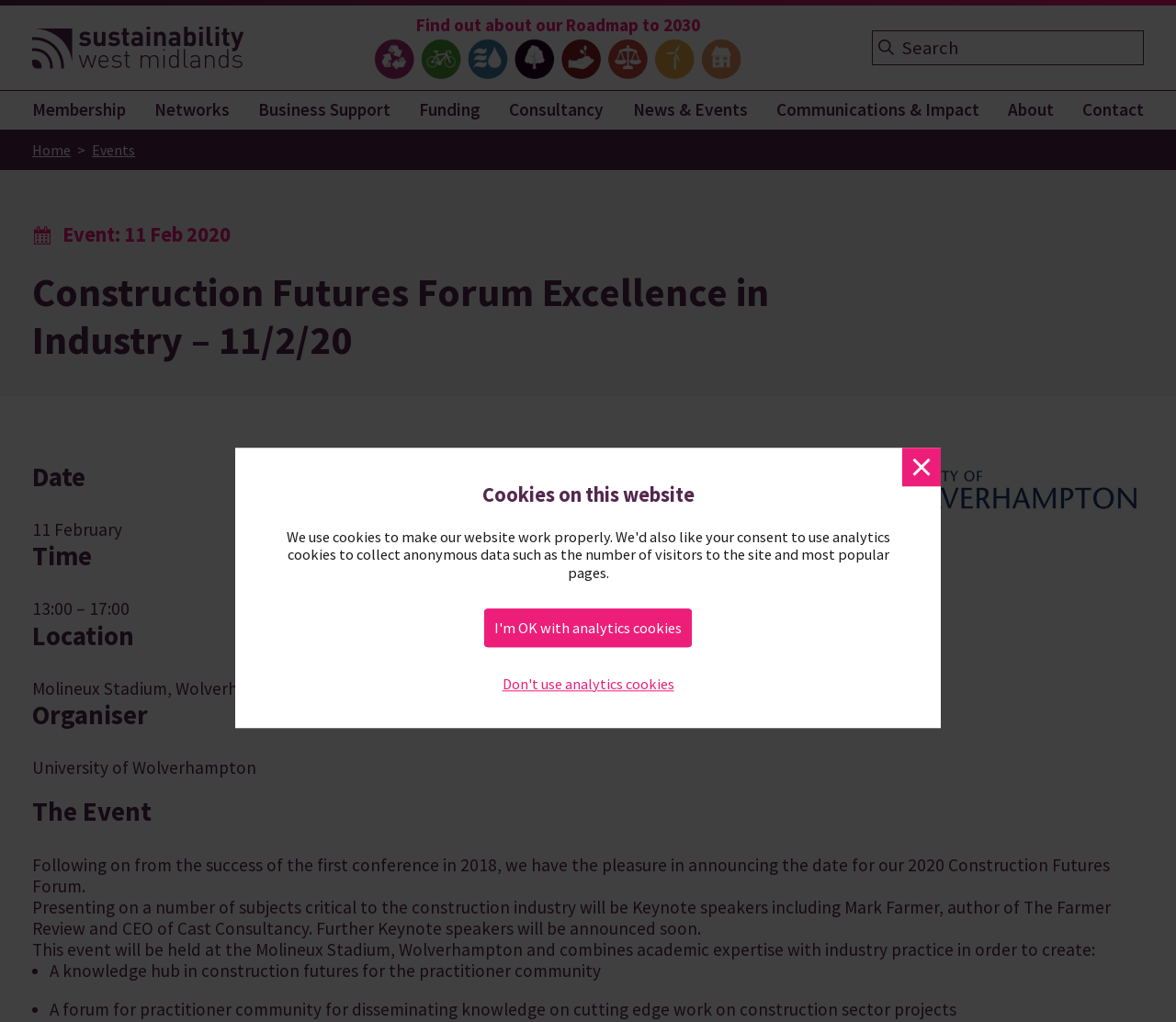What is the location of the Construction Futures Forum event?
From the image, provide a succinct answer in one word or a short phrase.

Molineux Stadium, Wolverhampton